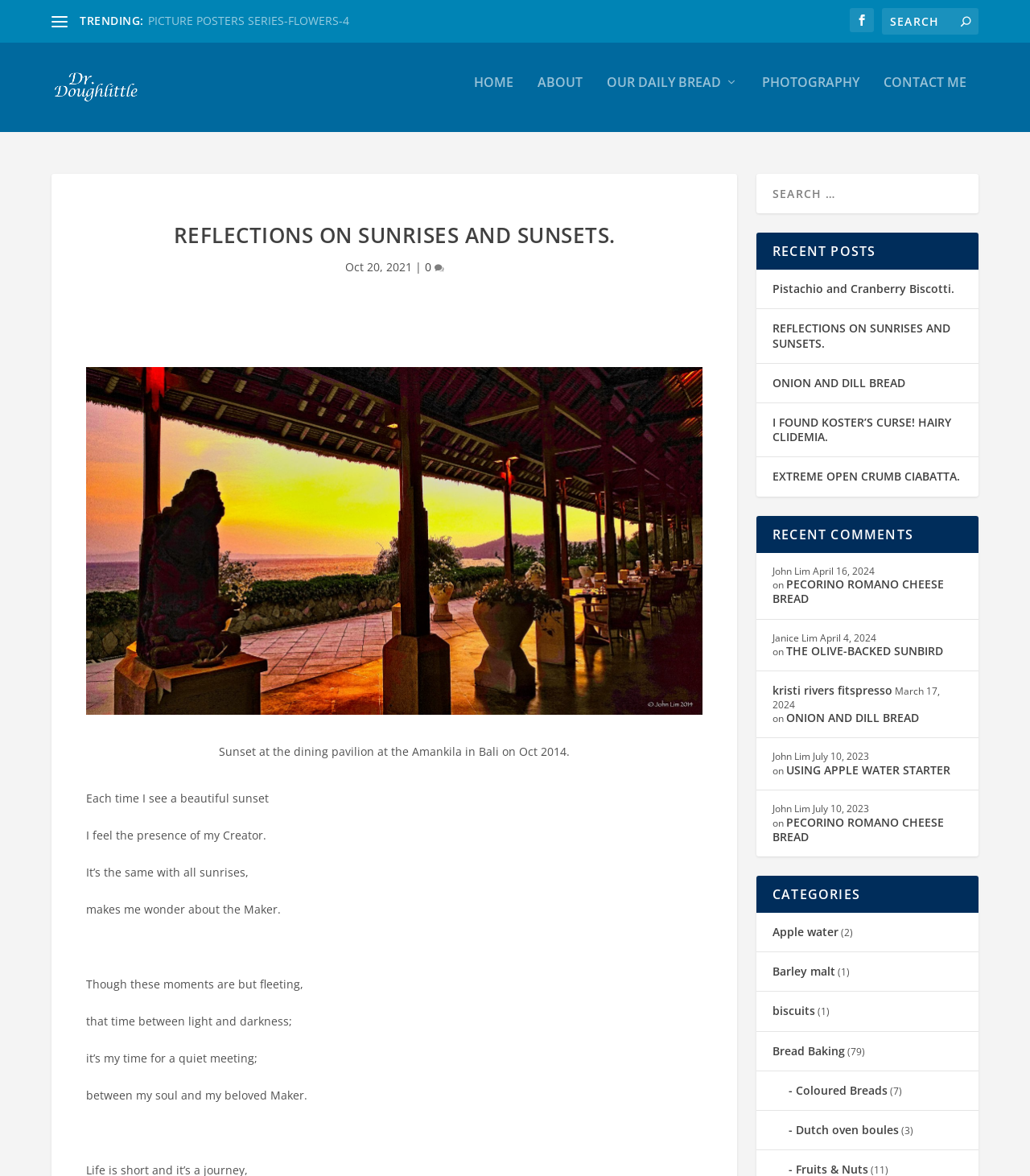Please specify the bounding box coordinates in the format (top-left x, top-left y, bottom-right x, bottom-right y), with all values as floating point numbers between 0 and 1. Identify the bounding box of the UI element described by: Industry news 1894

None